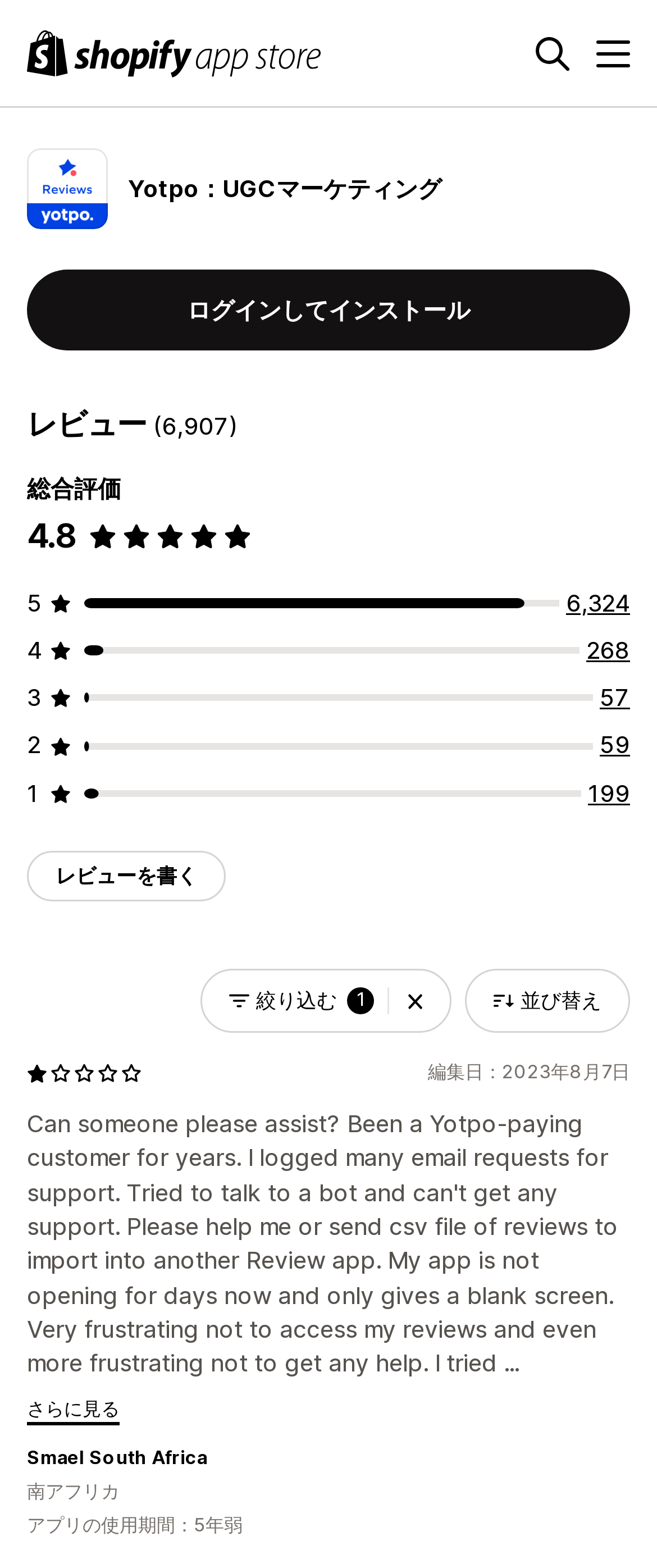What is the country where the company Smael is located?
Give a comprehensive and detailed explanation for the question.

I found the country where the company Smael is located by looking at the element with the text '南アフリカ' which is next to the company name 'Smael South Africa'. This suggests that Smael is located in South Africa.